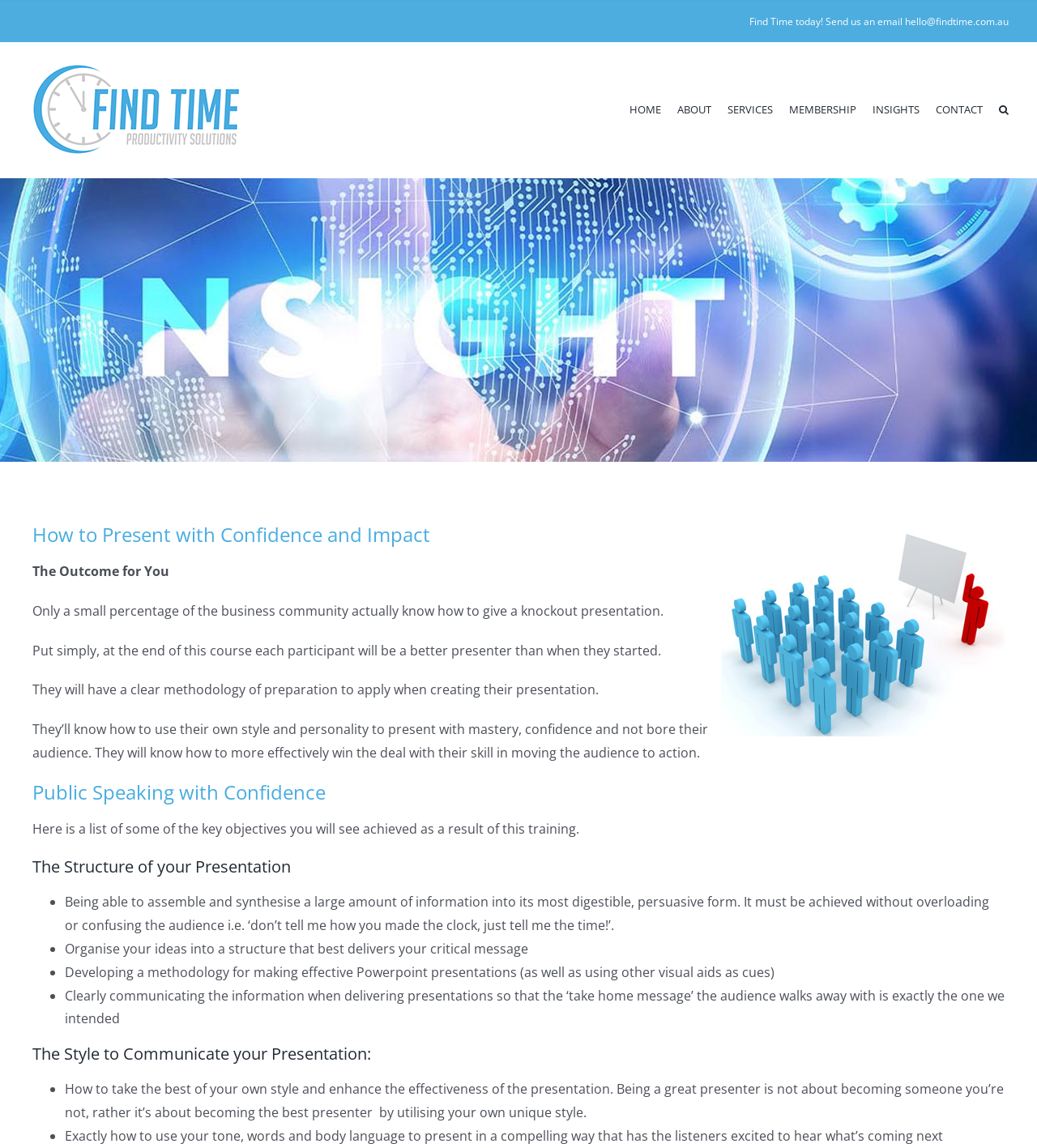What is the purpose of the course?
Can you provide an in-depth and detailed response to the question?

The purpose of the course can be inferred from the text 'at the end of this course each participant will be a better presenter than when they started.' This suggests that the course aims to improve the presentation skills of its participants.